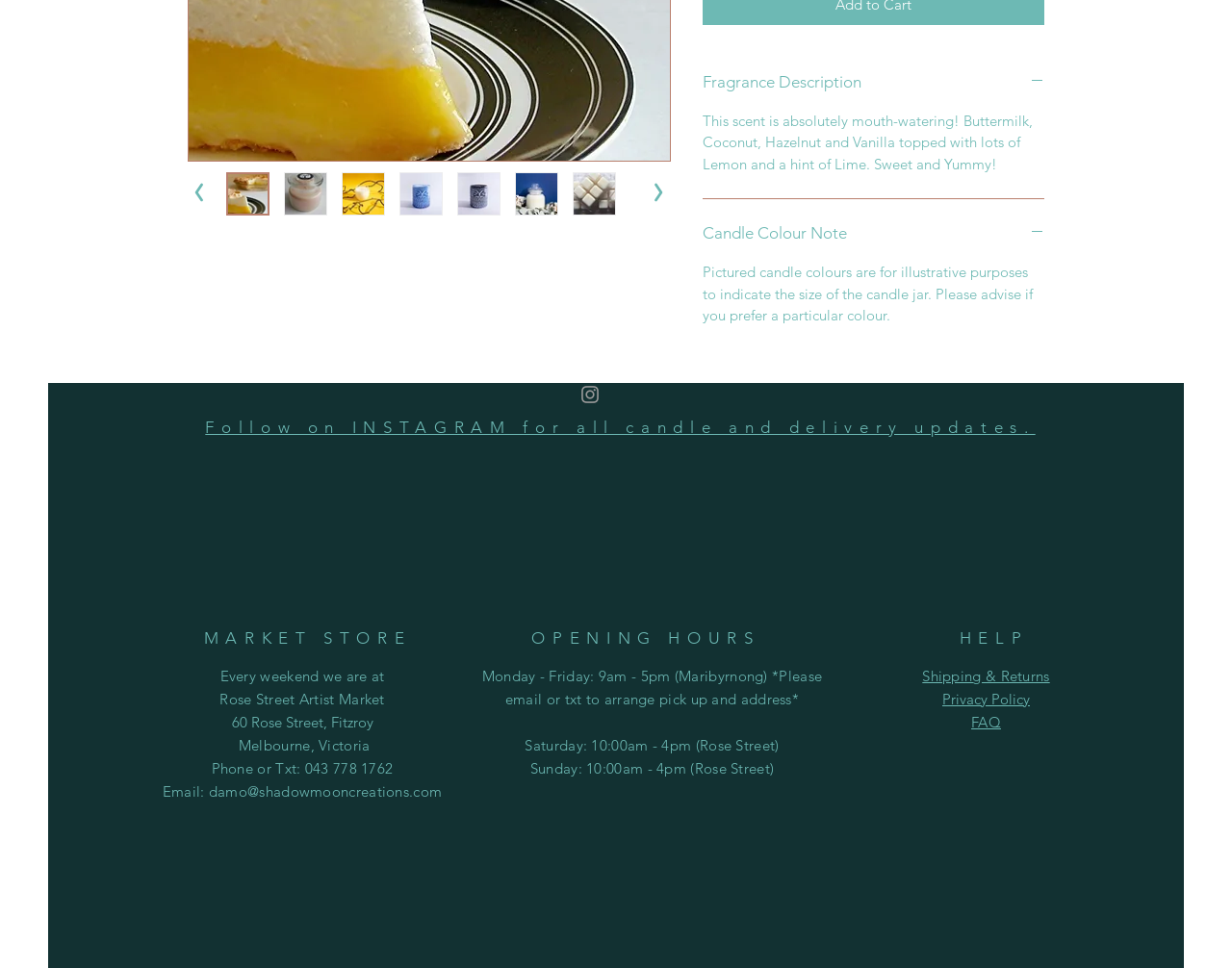Using the element description: "Privacy Policy", determine the bounding box coordinates for the specified UI element. The coordinates should be four float numbers between 0 and 1, [left, top, right, bottom].

[0.765, 0.712, 0.836, 0.731]